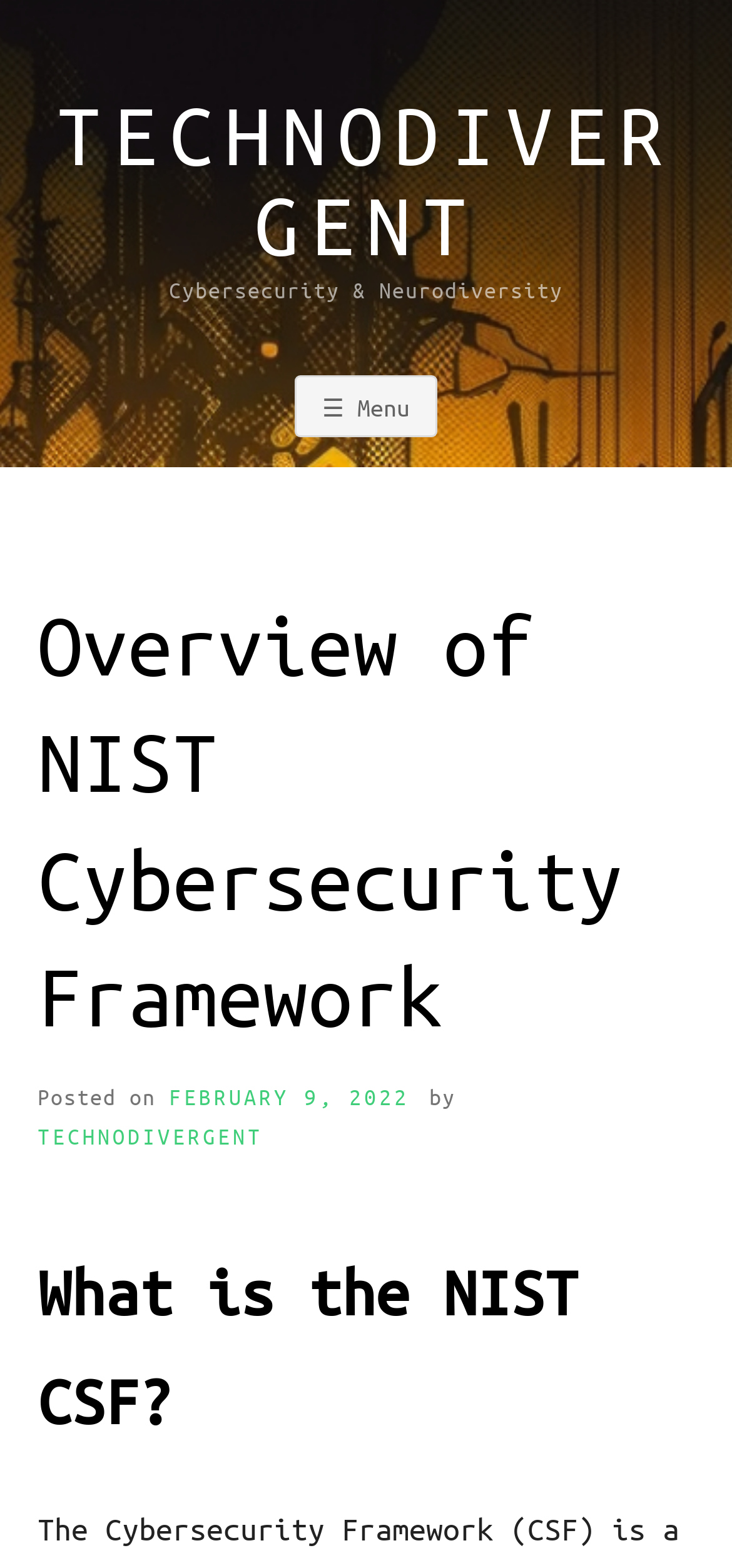When was the webpage posted?
Answer the question with a single word or phrase derived from the image.

FEBRUARY 9, 2022